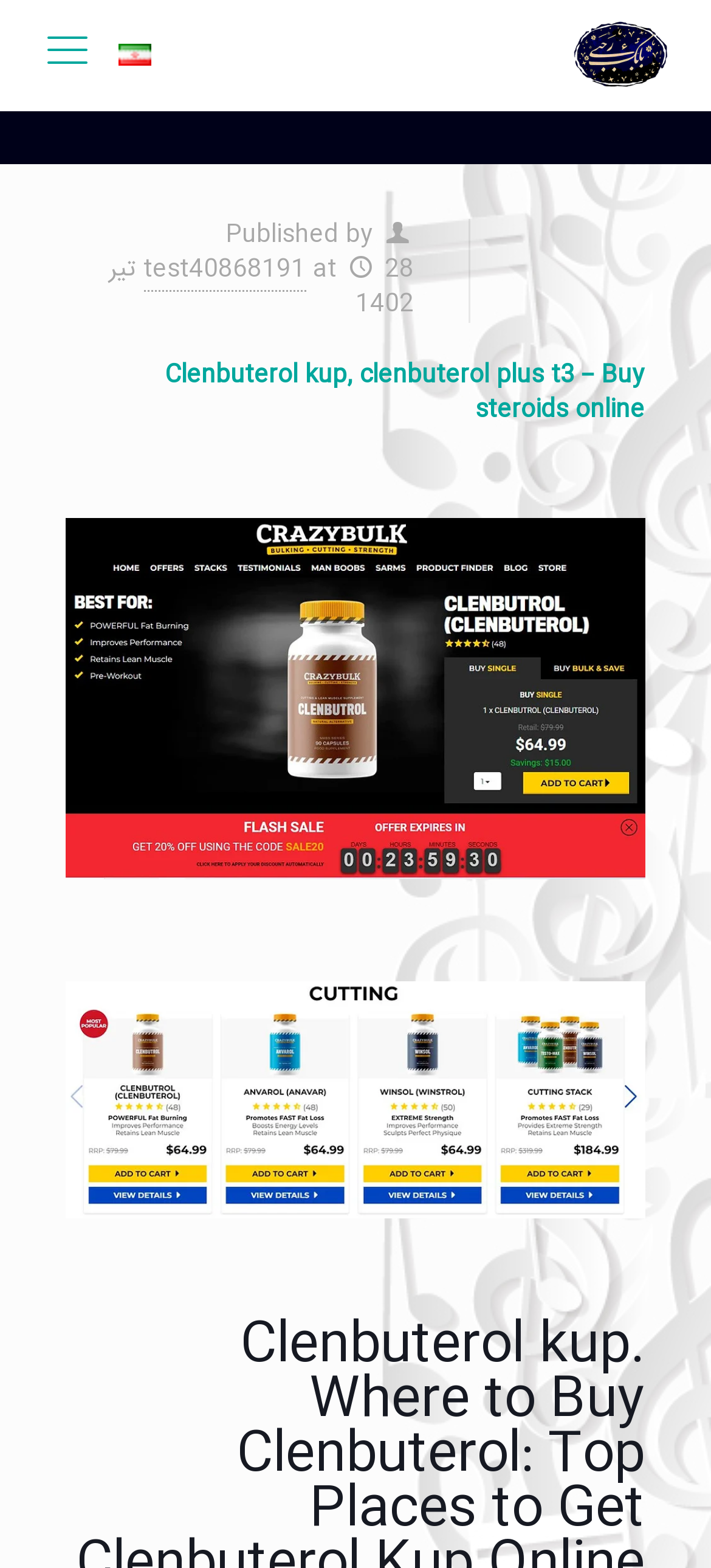Provide a one-word or short-phrase answer to the question:
What is the purpose of the 'cart icon'?

Shopping